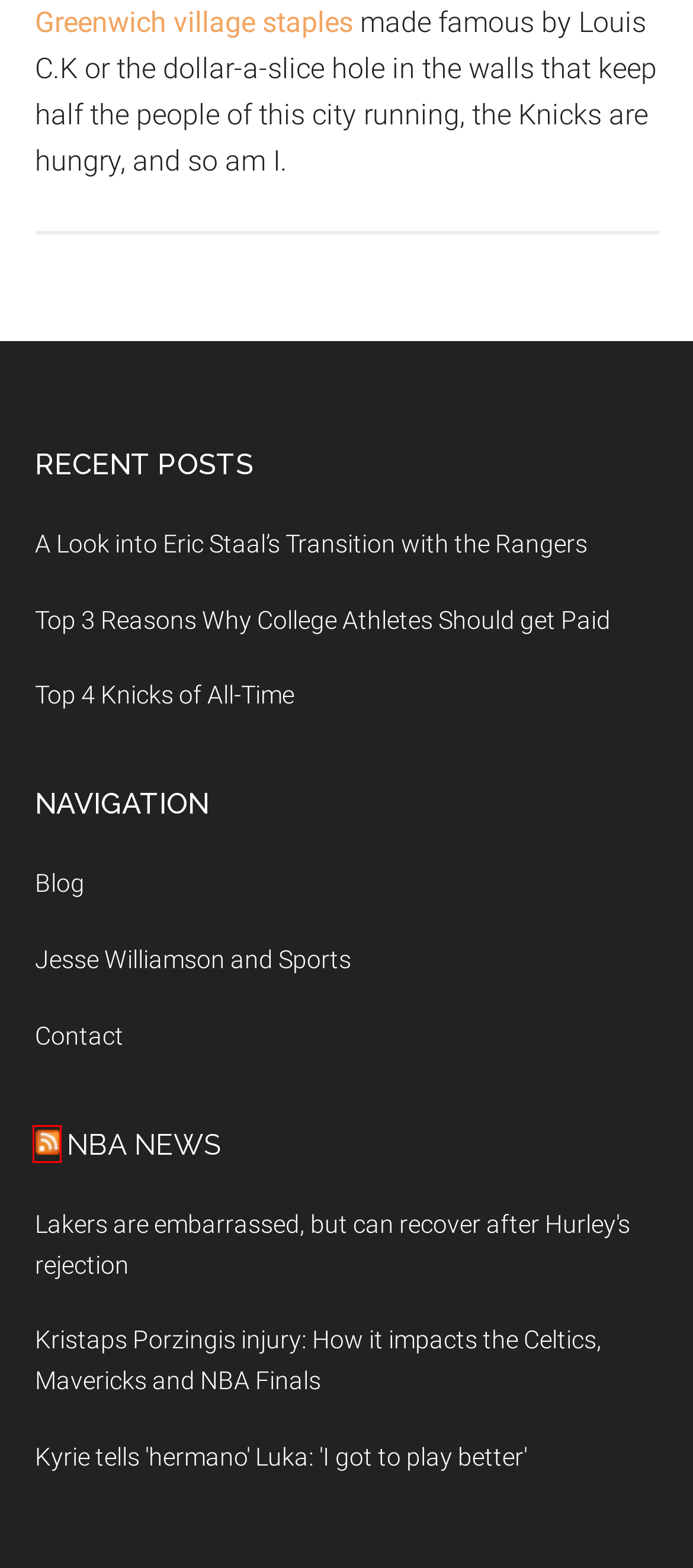Given a screenshot of a webpage with a red rectangle bounding box around a UI element, select the best matching webpage description for the new webpage that appears after clicking the highlighted element. The candidate descriptions are:
A. Top 4 Knicks of All-Time | Jesse Williamson Sports
B. www.espn.com - NBA
C. Dan Hurley's rejection stings, but pain doesn't have to linger for Lakers - ESPN
D. Mavs' Kyrie Irving tells Luka Doncic: 'I got to play better' - ESPN
E. A Look into Eric Staal's Transition with the Rangers  | Jesse Williamson Sports
F. Top 3 Reasons Why College Athletes Should get Paid | Jesse Williamson Sports
G. Kristaps Porzingis injury: How it impacts NBA Finals Game 3 - ESPN
H. ESPN - Serving Sports Fans. Anytime. Anywhere.

B